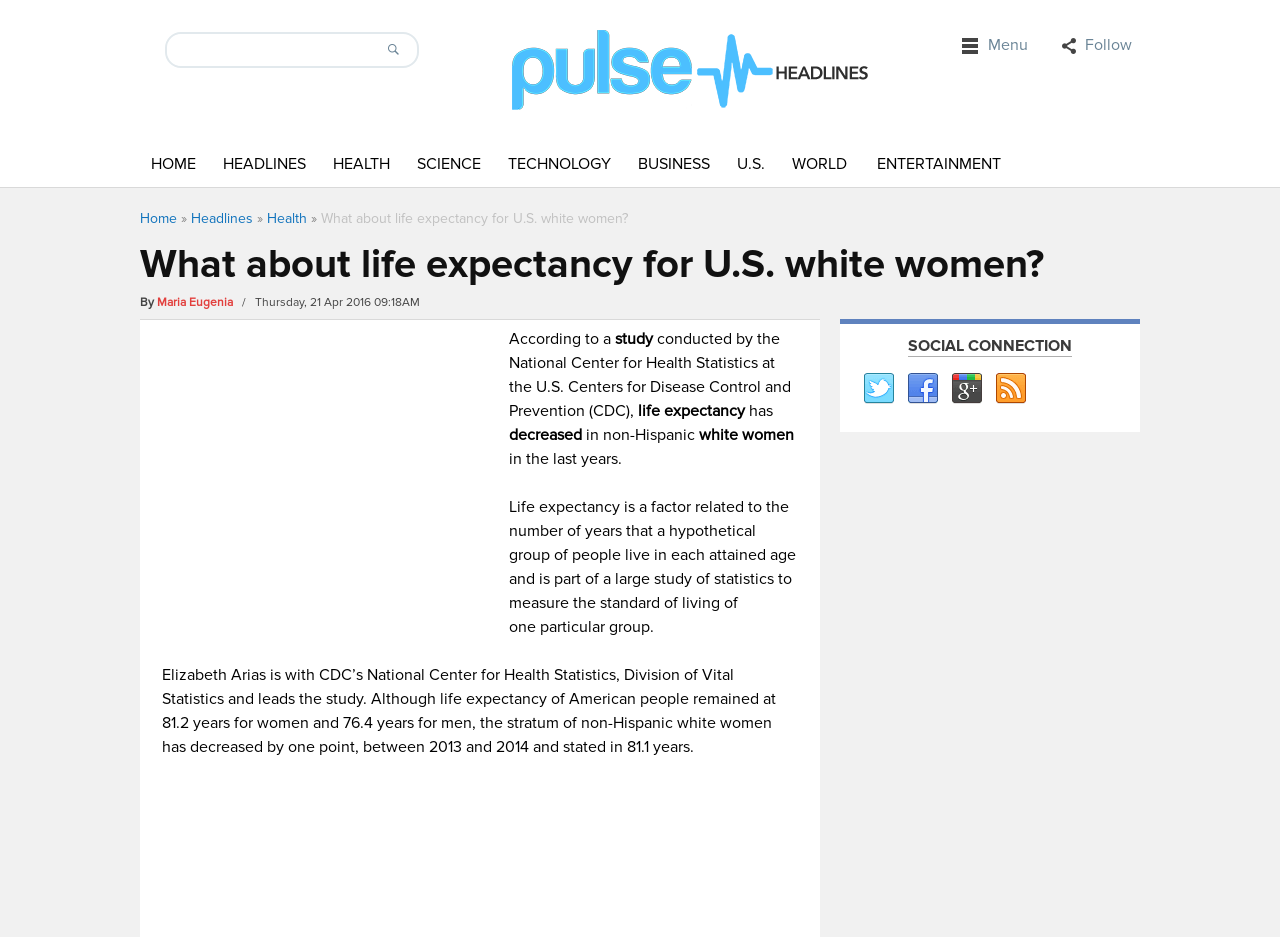Give a detailed account of the webpage.

This webpage appears to be a news article or blog post discussing life expectancy in non-Hispanic white women in the United States. At the top of the page, there is a search box and a button, followed by a link to "Pulse Headlines" with an accompanying image. To the right of this, there are several links to different sections of the website, including "HOME", "HEADLINES", "HEALTH", "SCIENCE", "TECHNOLOGY", "BUSINESS", "U.S.", "WORLD", and "ENTERTAINMENT".

Below this, there is a heading that reads "What about life expectancy for U.S. white women?" followed by the name of the author, "Maria Eugenia", and the date of publication, "Thursday, 21 Apr 2016 09:18AM". 

The main content of the article begins with a paragraph that discusses a study conducted by the National Center for Health Statistics at the U.S. Centers for Disease Control and Prevention (CDC), which found that life expectancy has decreased in non-Hispanic white women. The article goes on to explain what life expectancy is and how it is measured, citing a large study of statistics.

To the left of the main content, there is an advertisement iframe. At the bottom of the page, there is a section with links to social media platforms, including Twitter, Facebook, Google Plus, and RSS.

Overall, the webpage is focused on presenting a news article or blog post about life expectancy in non-Hispanic white women, with accompanying links and features.